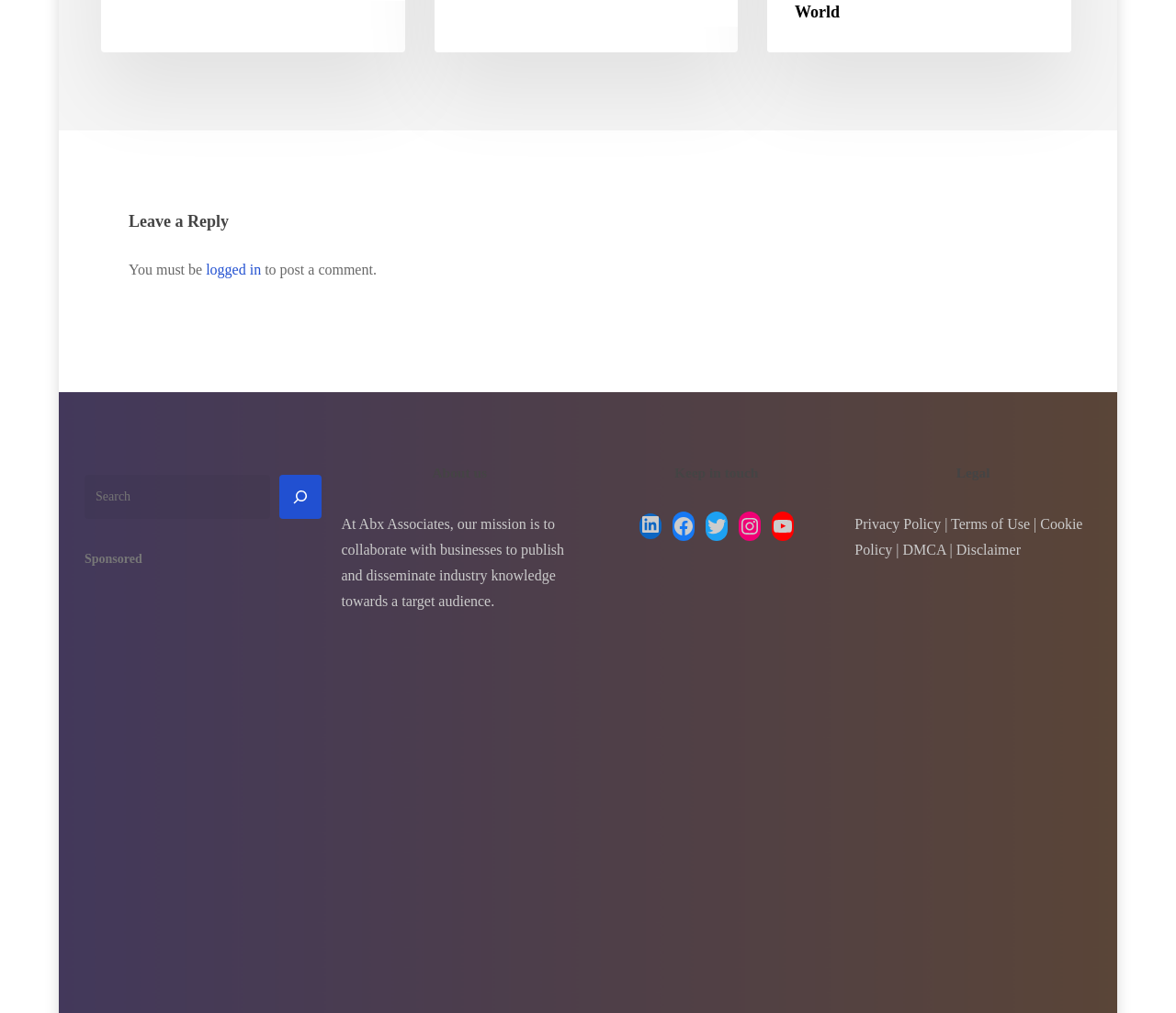Using the webpage screenshot and the element description Terms of Use, determine the bounding box coordinates. Specify the coordinates in the format (top-left x, top-left y, bottom-right x, bottom-right y) with values ranging from 0 to 1.

[0.809, 0.509, 0.876, 0.525]